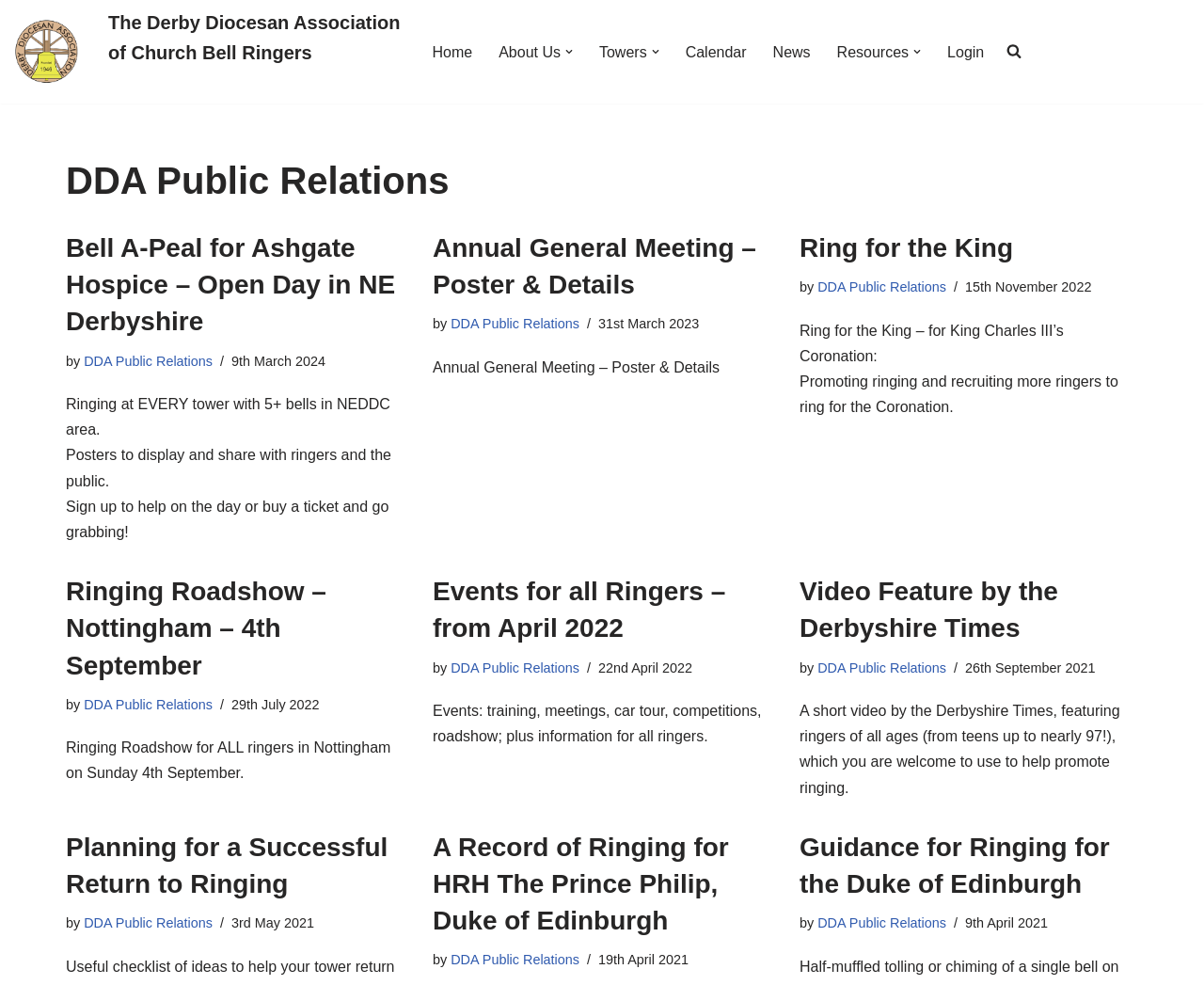Identify the bounding box of the UI component described as: "Ring for the King".

[0.664, 0.237, 0.841, 0.266]